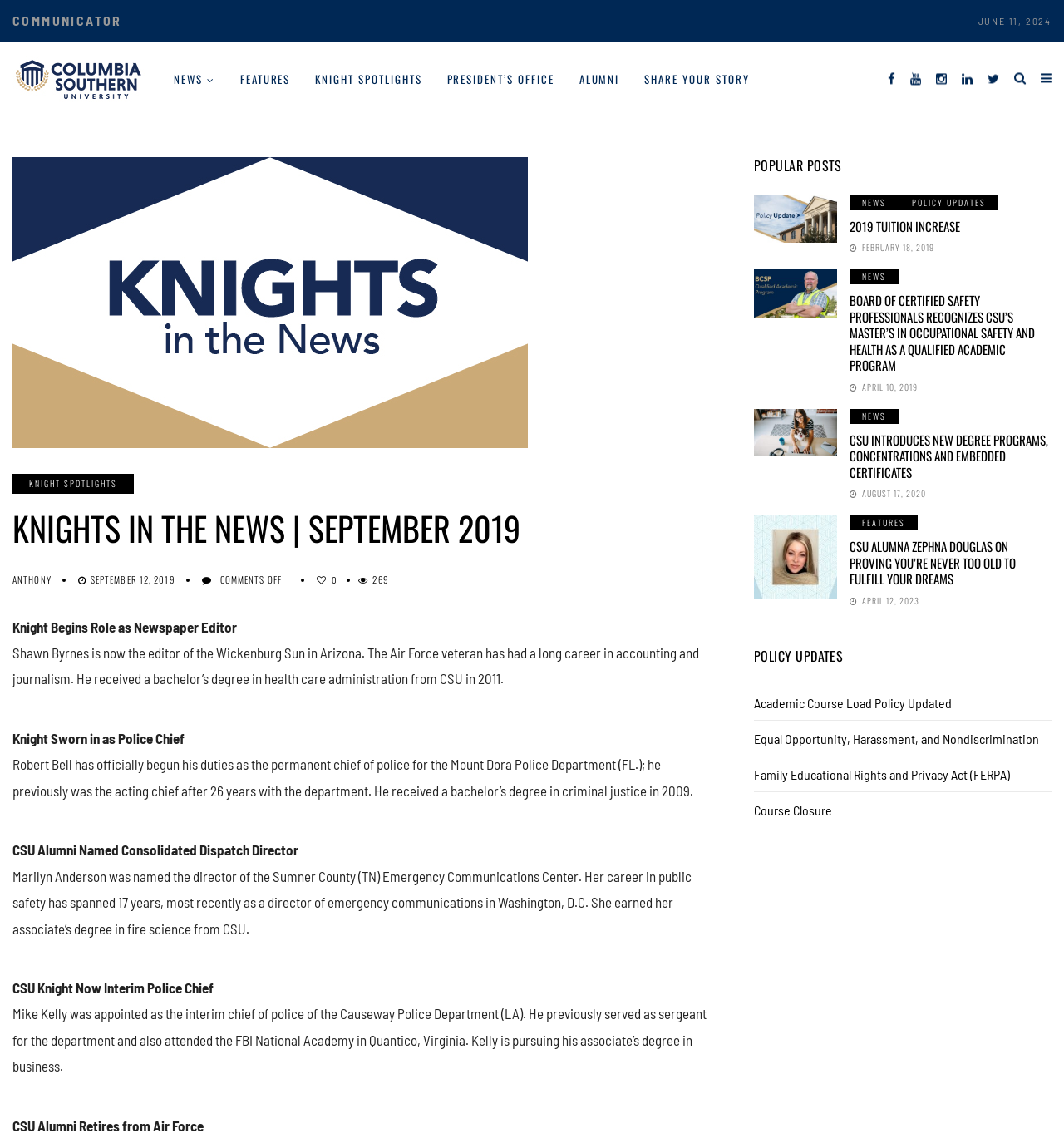Determine the bounding box of the UI element mentioned here: "Share Your Story". The coordinates must be in the format [left, top, right, bottom] with values ranging from 0 to 1.

[0.606, 0.036, 0.704, 0.102]